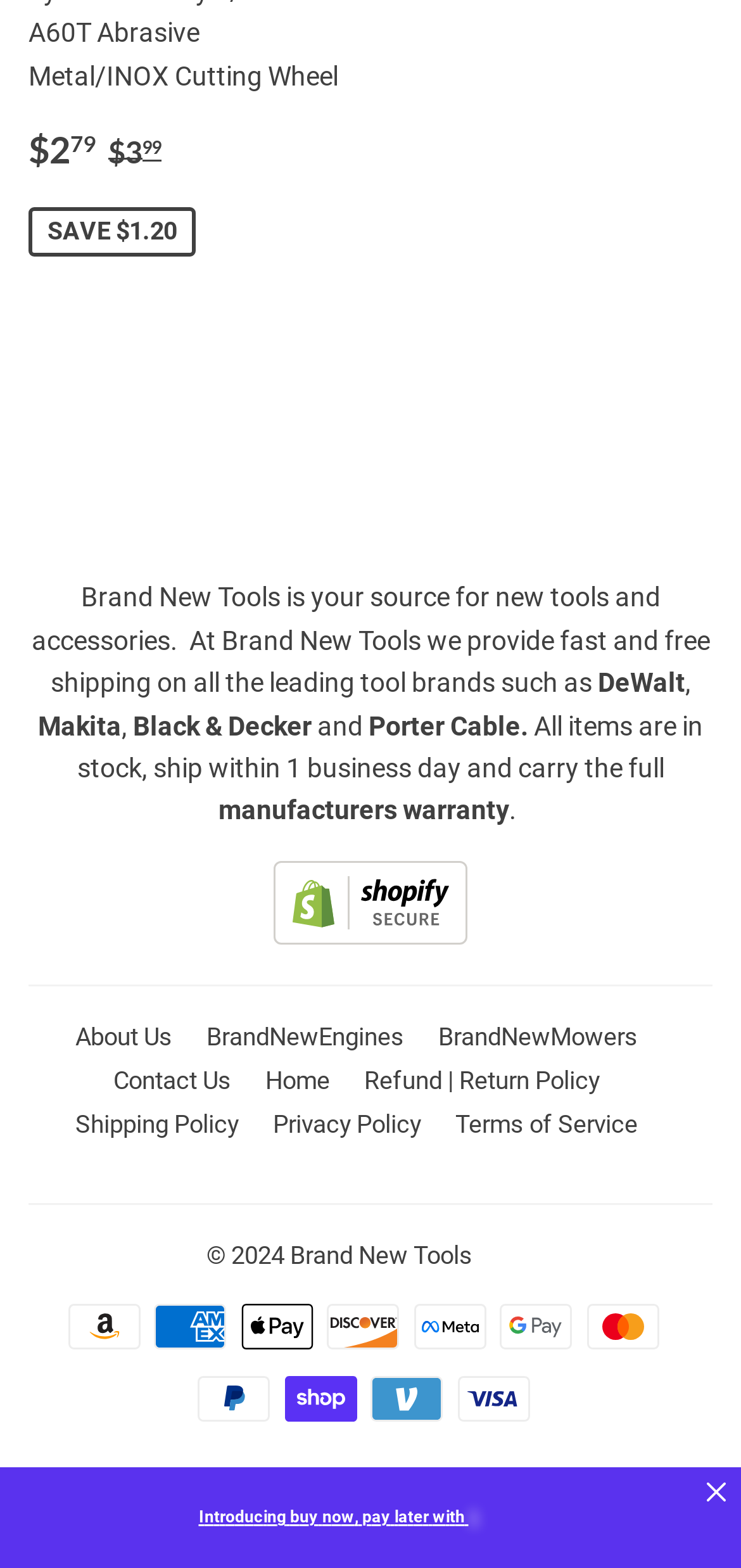What payment methods are accepted?
Please craft a detailed and exhaustive response to the question.

The webpage displays various payment icons, including Amazon, American Express, Apple Pay, Discover, Meta Pay, Google Pay, Mastercard, PayPal, Shop Pay, Venmo, and Visa, indicating that the website accepts multiple payment methods.